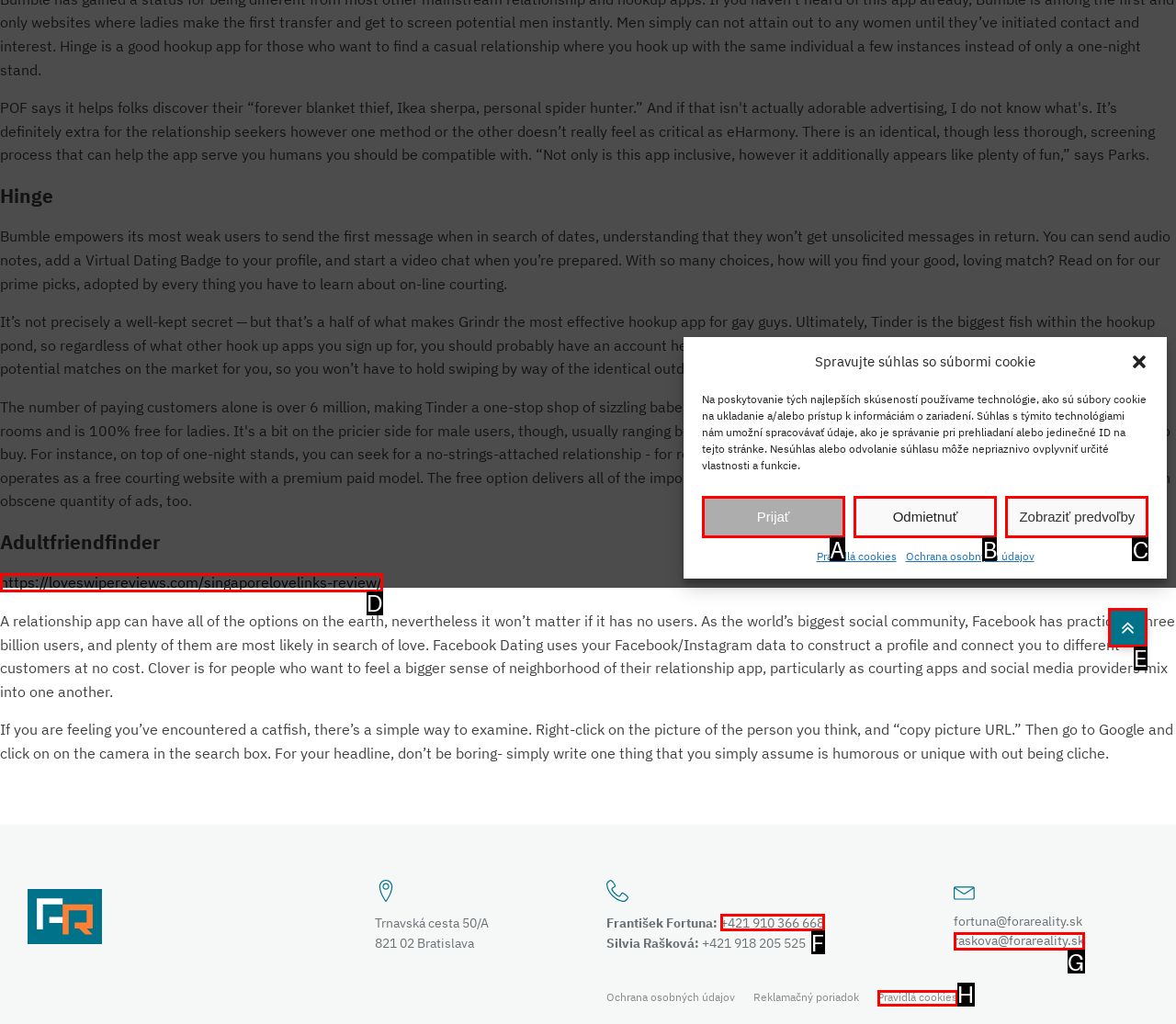Determine which option matches the description: Support. Answer using the letter of the option.

None